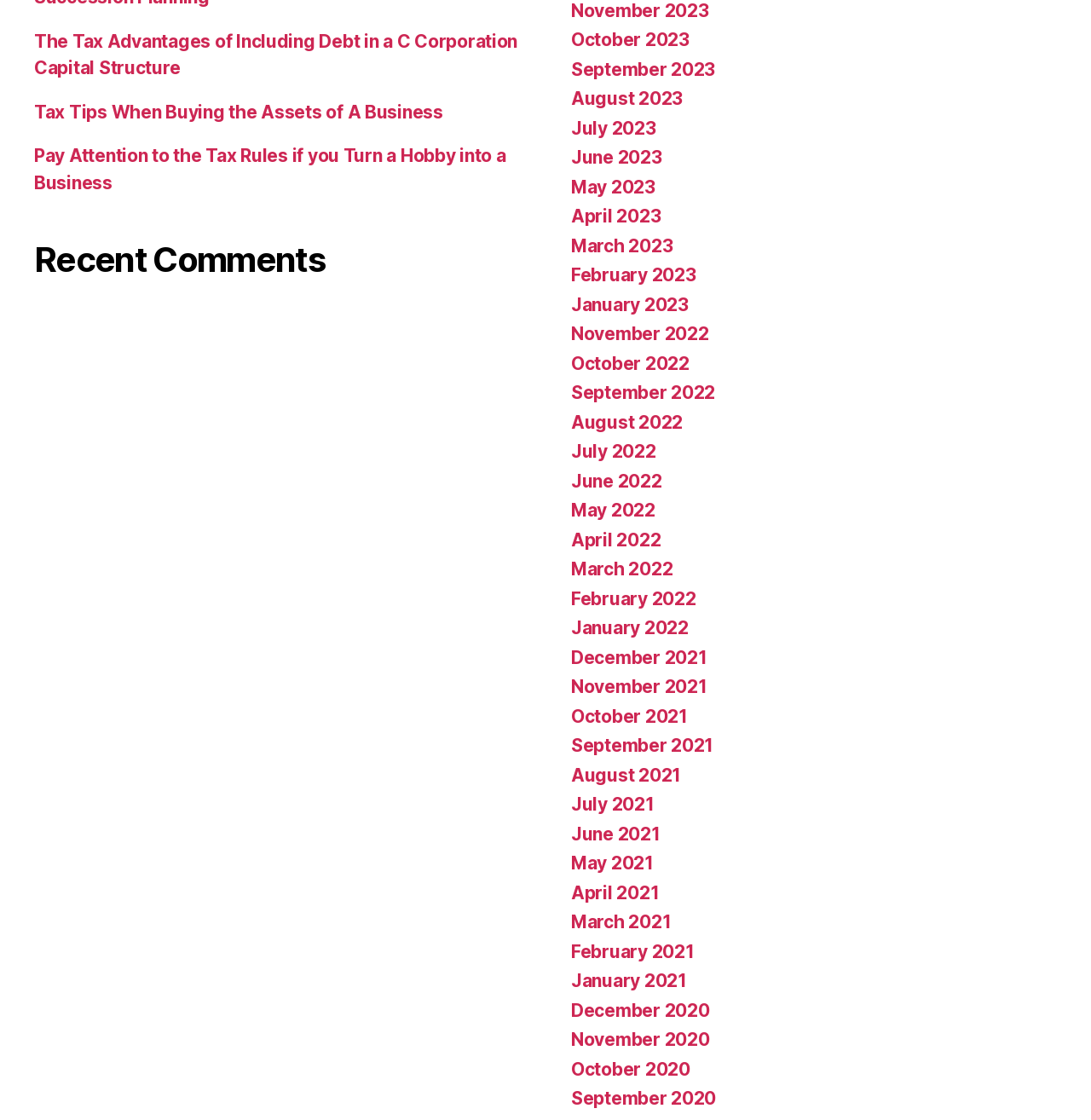Provide a brief response in the form of a single word or phrase:
What is the earliest month listed in the recent comments section?

December 2020